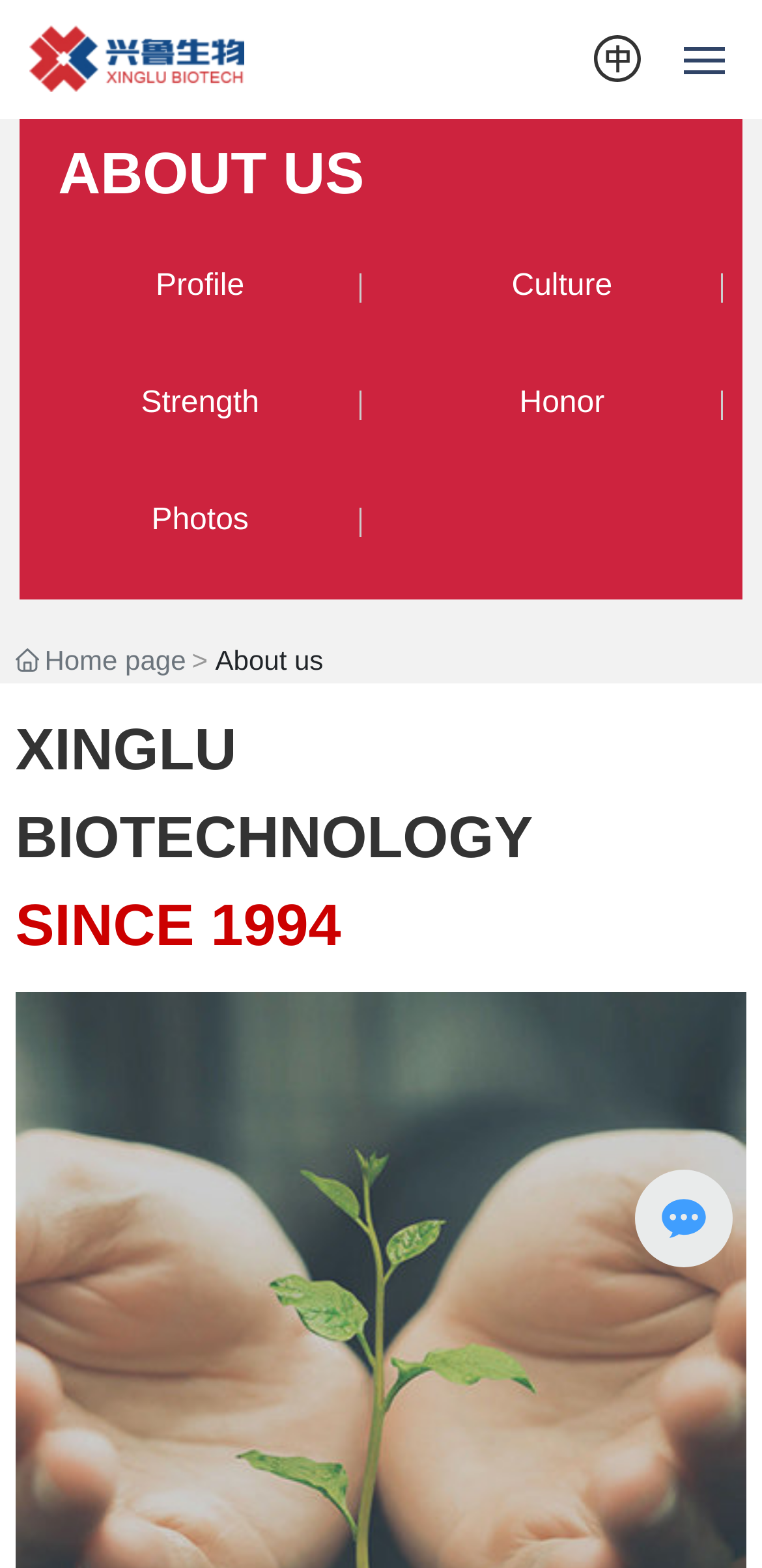Please provide a one-word or phrase answer to the question: 
What is the name of the company?

Shandong Xinglu Biotechnology Co., Ltd.